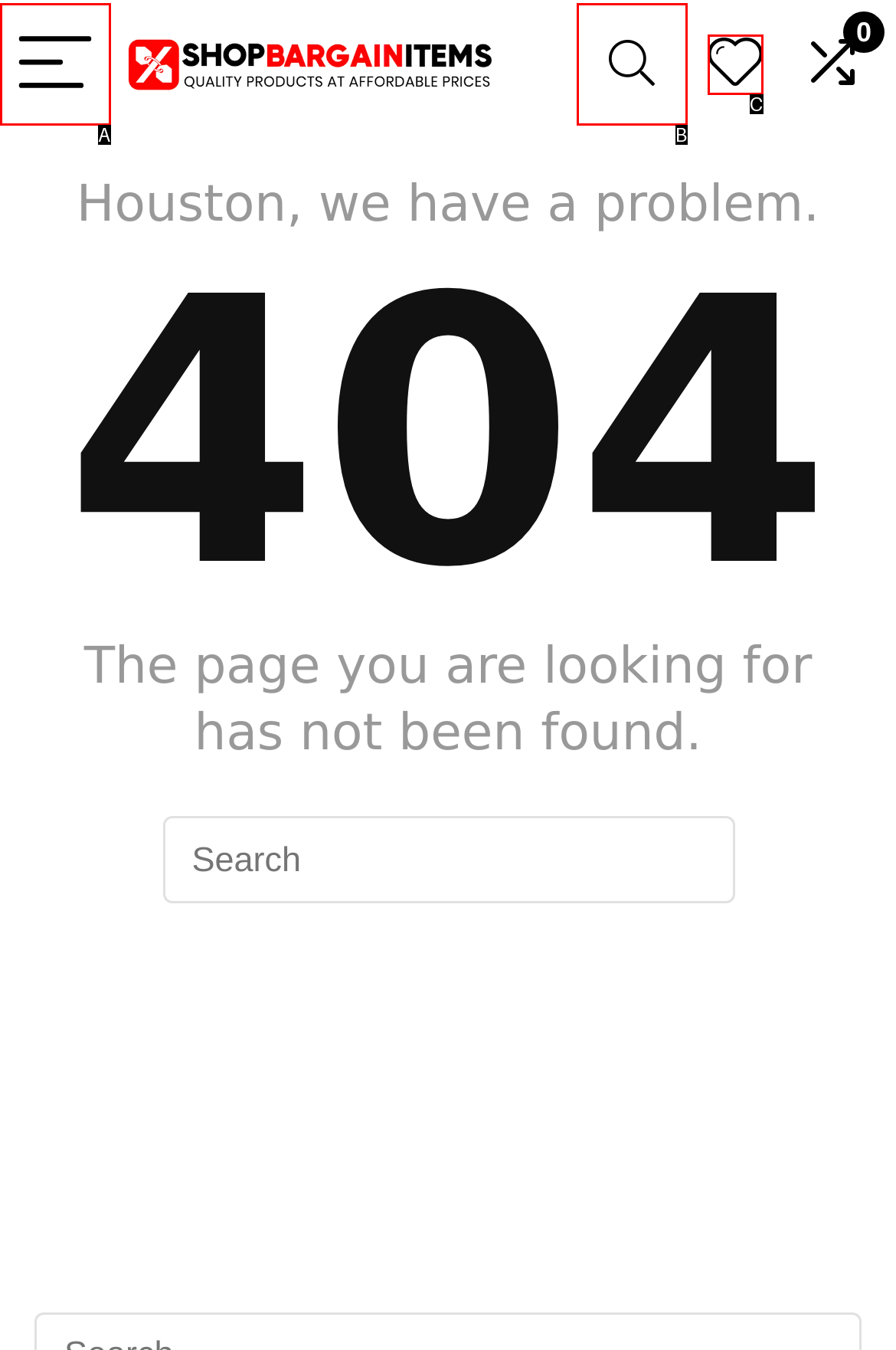Refer to the description: parent_node: 0 aria-label="Search" and choose the option that best fits. Provide the letter of that option directly from the options.

B